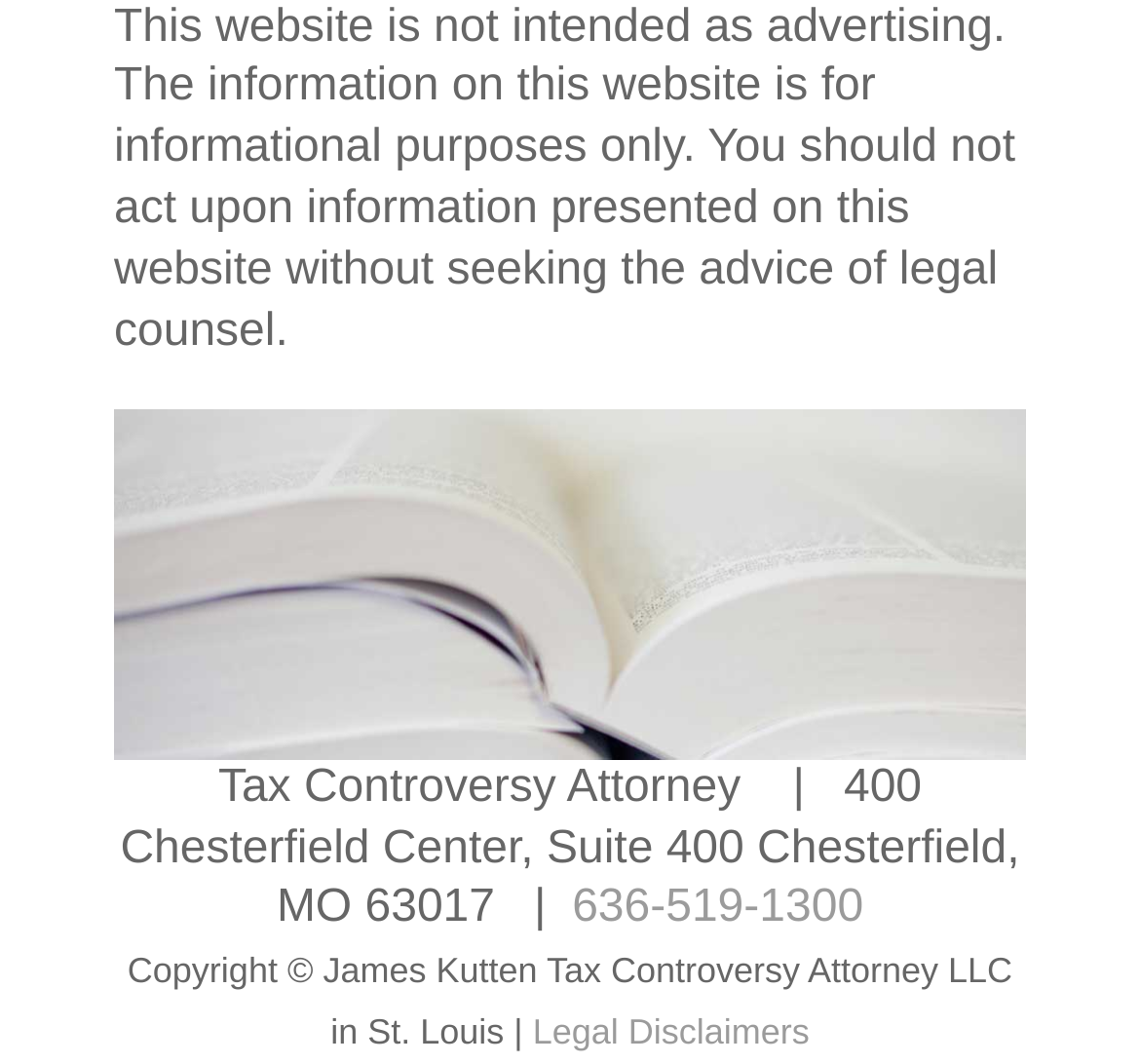What is the copyright information of the website?
Could you give a comprehensive explanation in response to this question?

The StaticText element with the text 'Copyright © James Kutten Tax Controversy Attorney LLC in St. Louis |' contains the copyright information of the website.